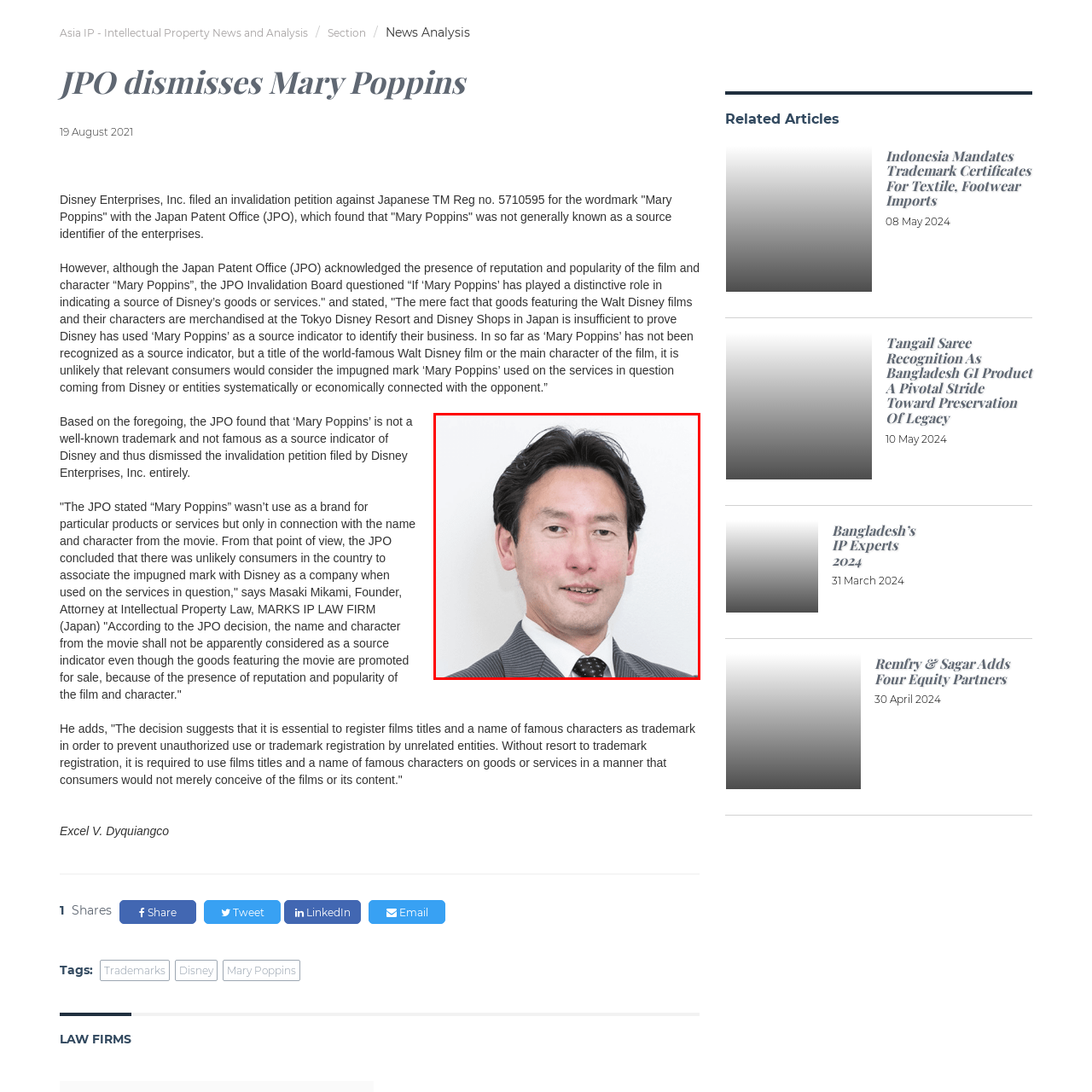Using the image highlighted in the red border, answer the following question concisely with a word or phrase:
What is the man wearing?

Gray pinstripe suit